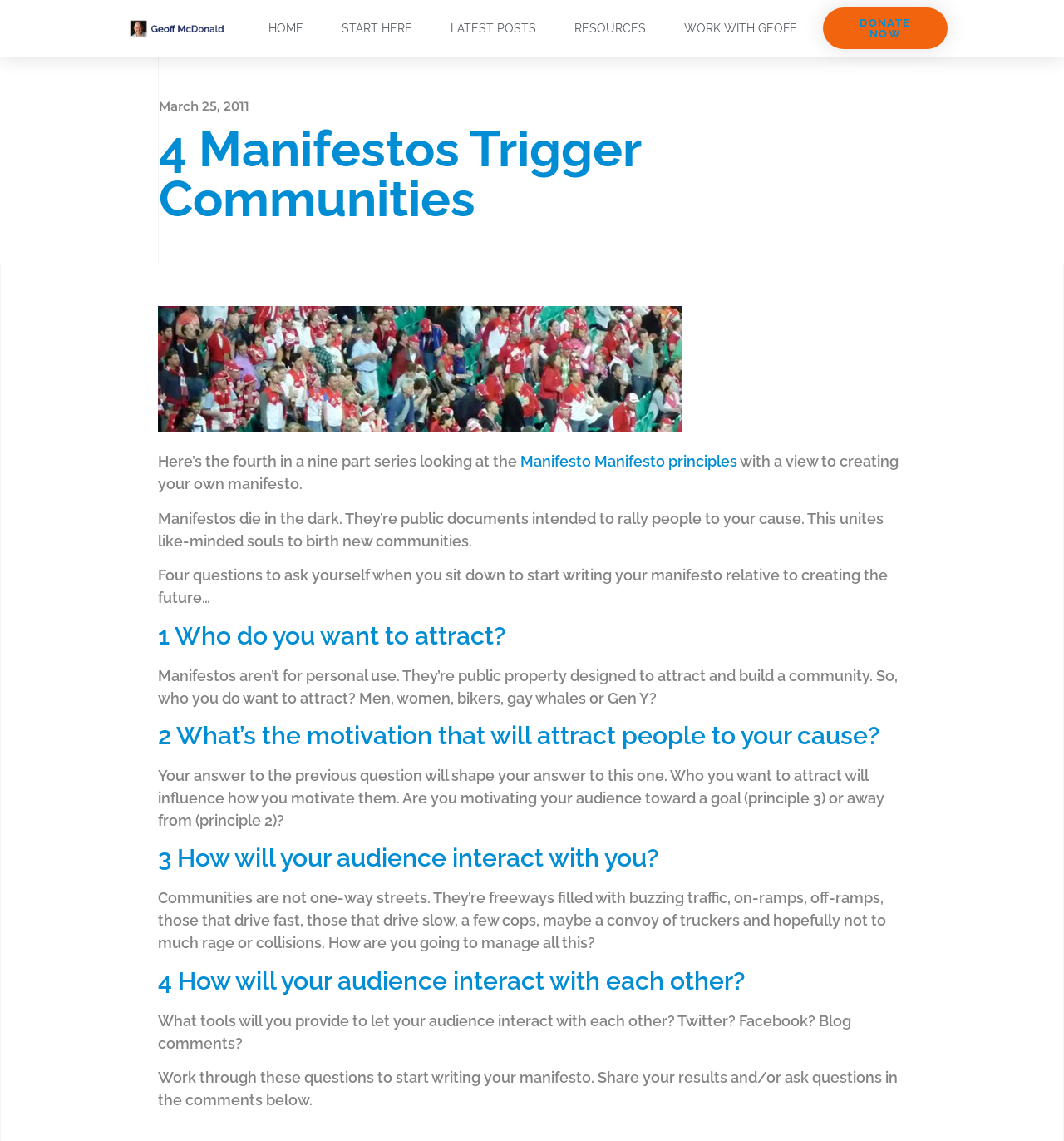Locate the bounding box coordinates of the segment that needs to be clicked to meet this instruction: "Click on the 'START HERE' link".

[0.305, 0.0, 0.403, 0.05]